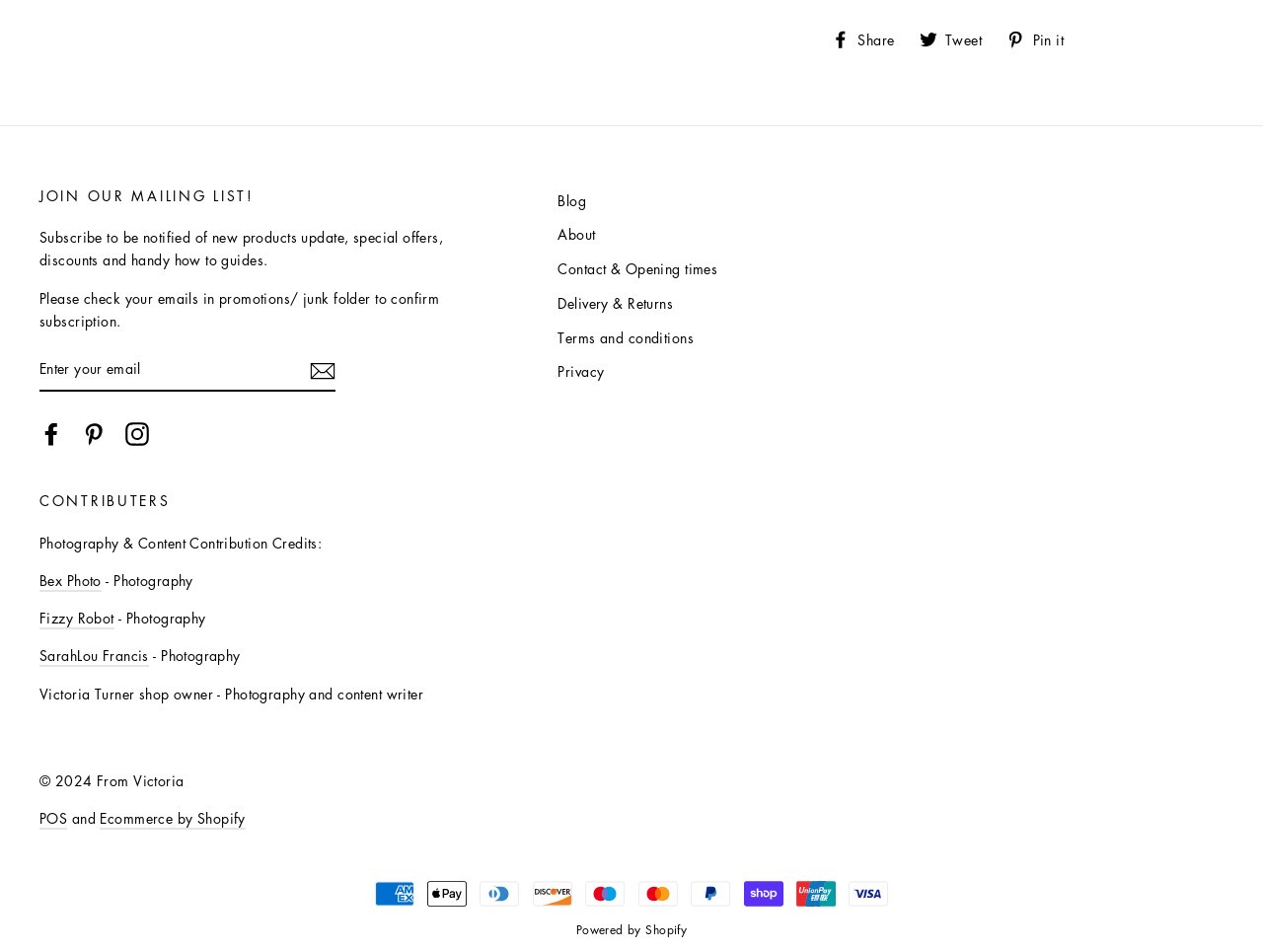Please indicate the bounding box coordinates for the clickable area to complete the following task: "Share on Facebook". The coordinates should be specified as four float numbers between 0 and 1, i.e., [left, top, right, bottom].

[0.659, 0.03, 0.72, 0.049]